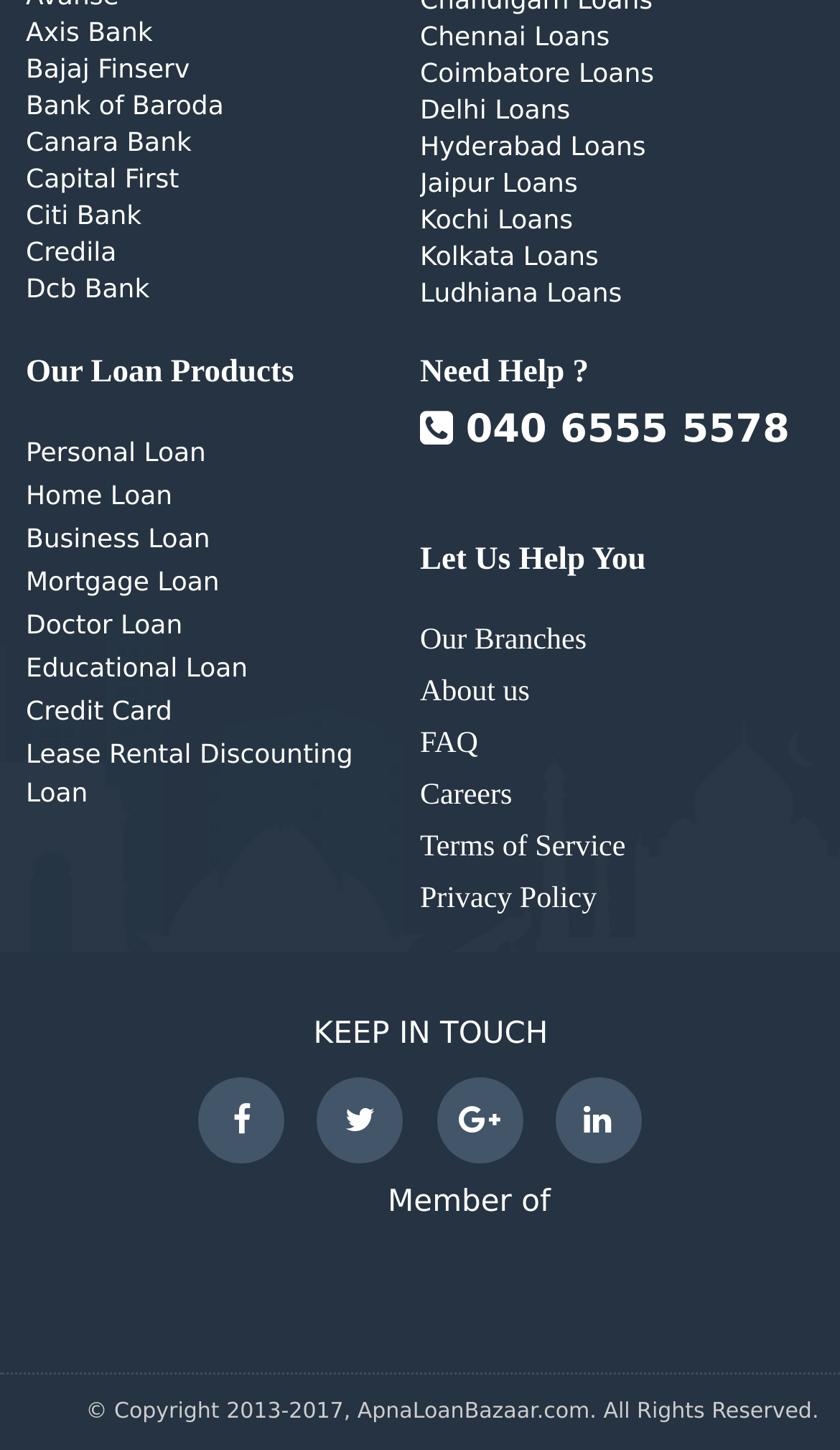What is the first city listed for loans?
Based on the image, provide your answer in one word or phrase.

Chennai